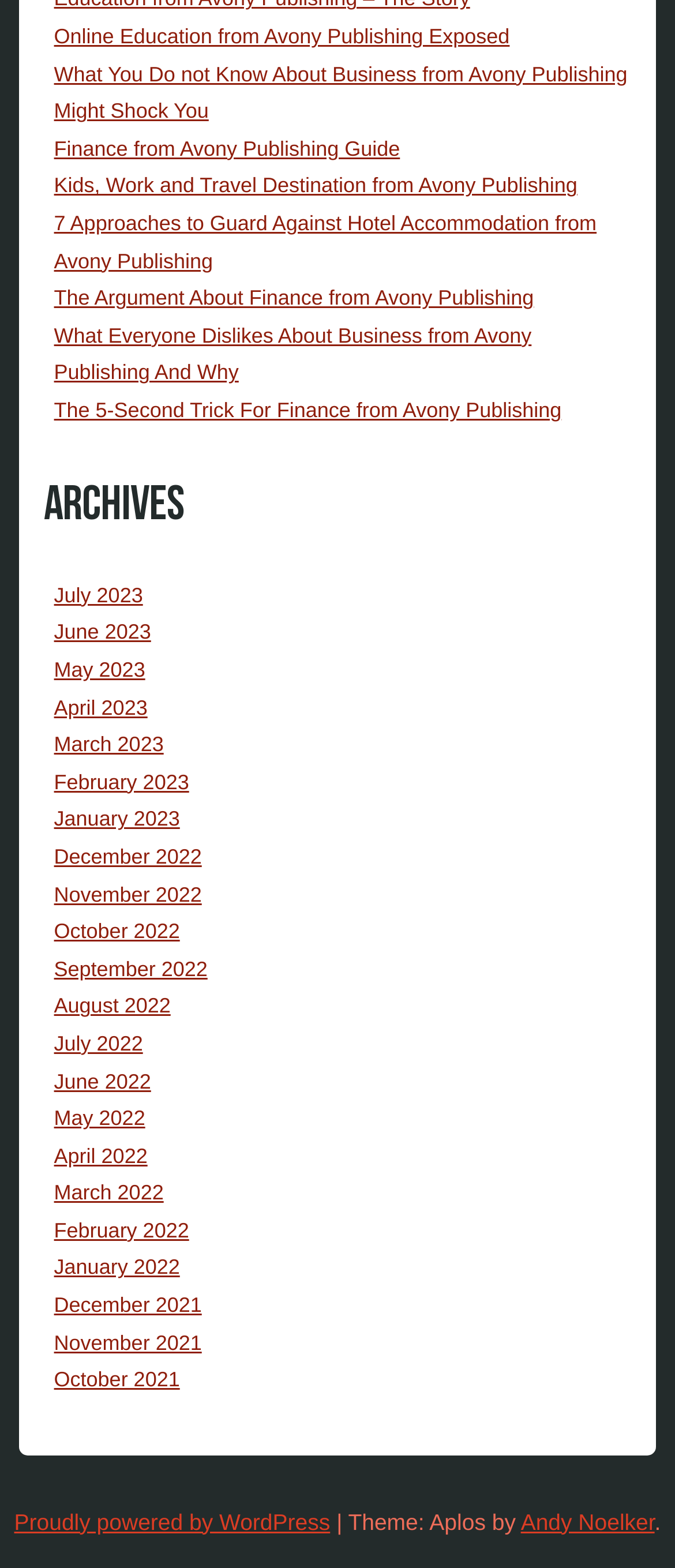How many months are listed under Archives?
Using the image, provide a detailed and thorough answer to the question.

I counted the number of unique months listed under the 'Archives' heading, and found that there are 12 months, from January to December.